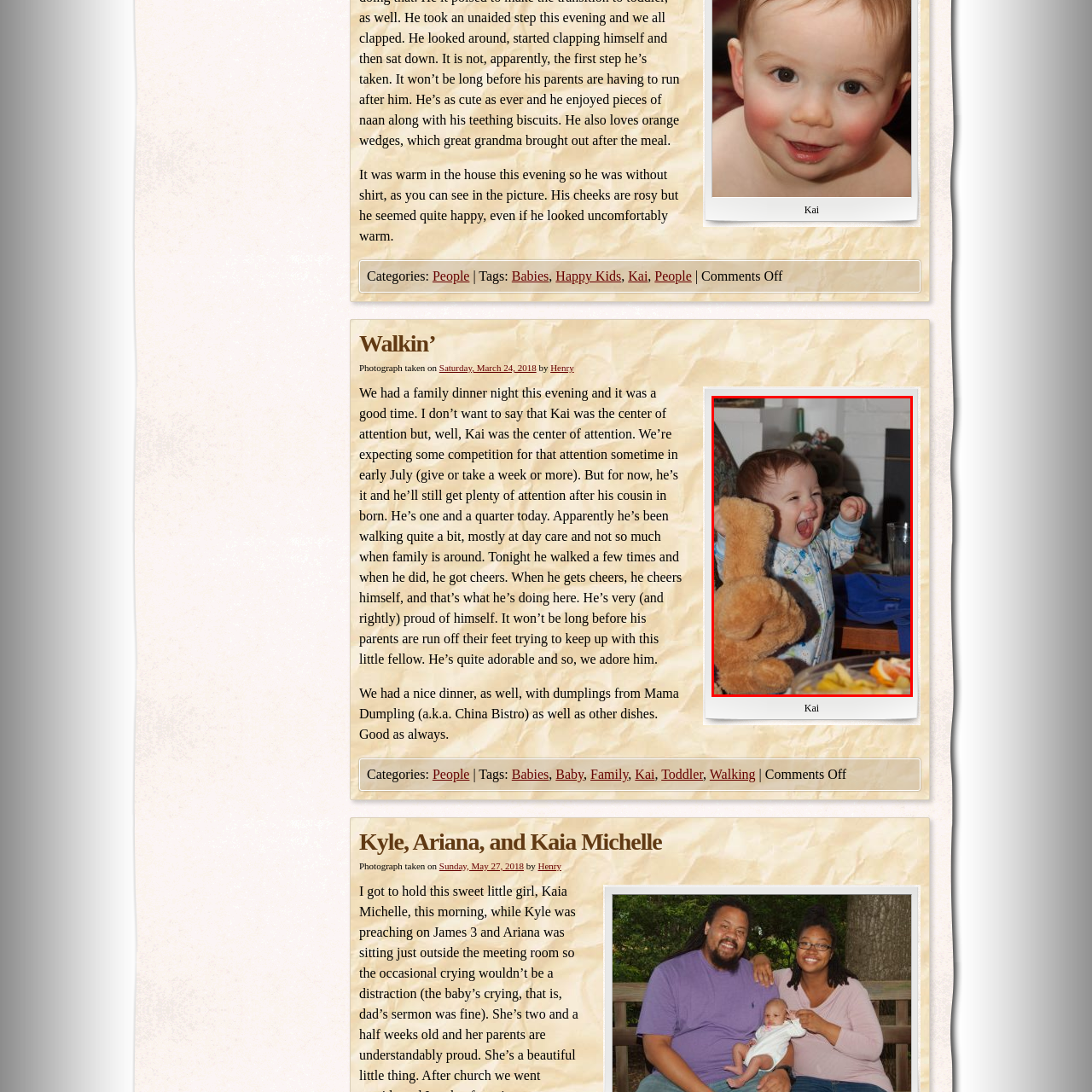Generate a thorough description of the part of the image enclosed by the red boundary.

In this joyful image, a young child named Kai is captured during a delightful family dinner. He is beaming with happiness, showcasing a big smile as he raises a plush toy, possibly a teddy bear, in an expression of pride and excitement. Dressed in colorful pajamas, Kai's rosy cheeks highlight his cheerful demeanor. The warm atmosphere of the home is evident, suggesting a cozy evening filled with family love and interaction. In the background, a dinner table is visible, adorned with various dishes that hint at a celebratory occasion. This moment reflects the joy of family gatherings and the simple pleasures of childhood.